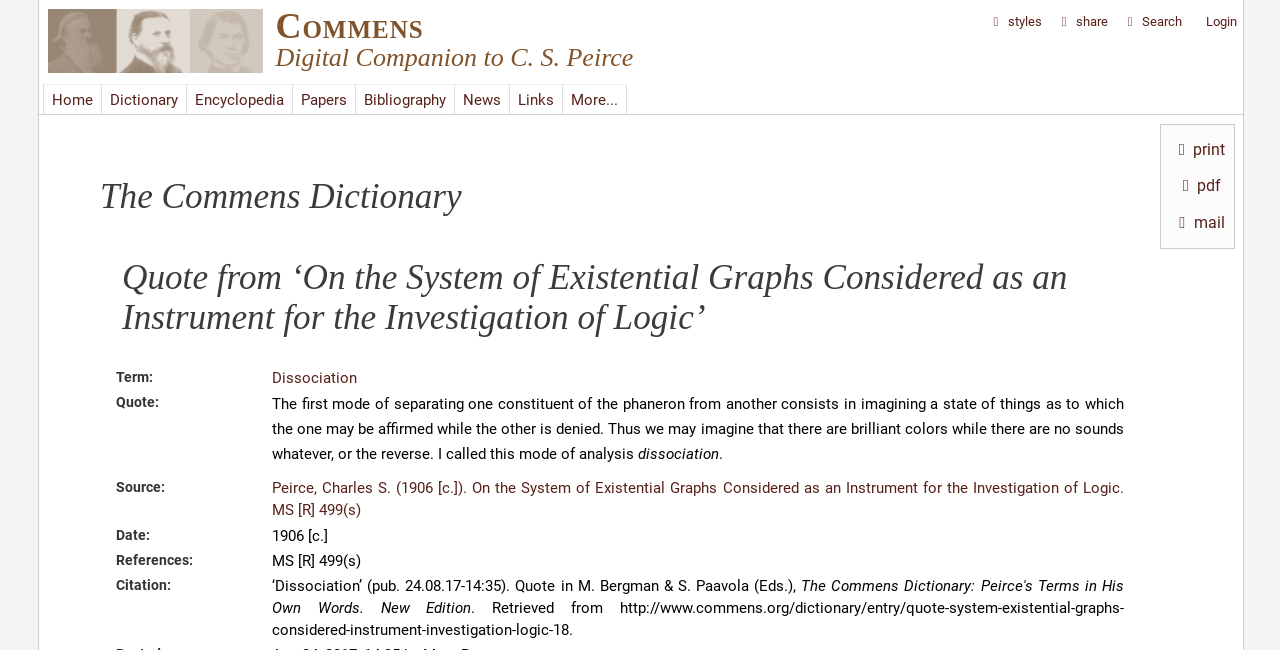Could you determine the bounding box coordinates of the clickable element to complete the instruction: "login"? Provide the coordinates as four float numbers between 0 and 1, i.e., [left, top, right, bottom].

[0.942, 0.022, 0.966, 0.045]